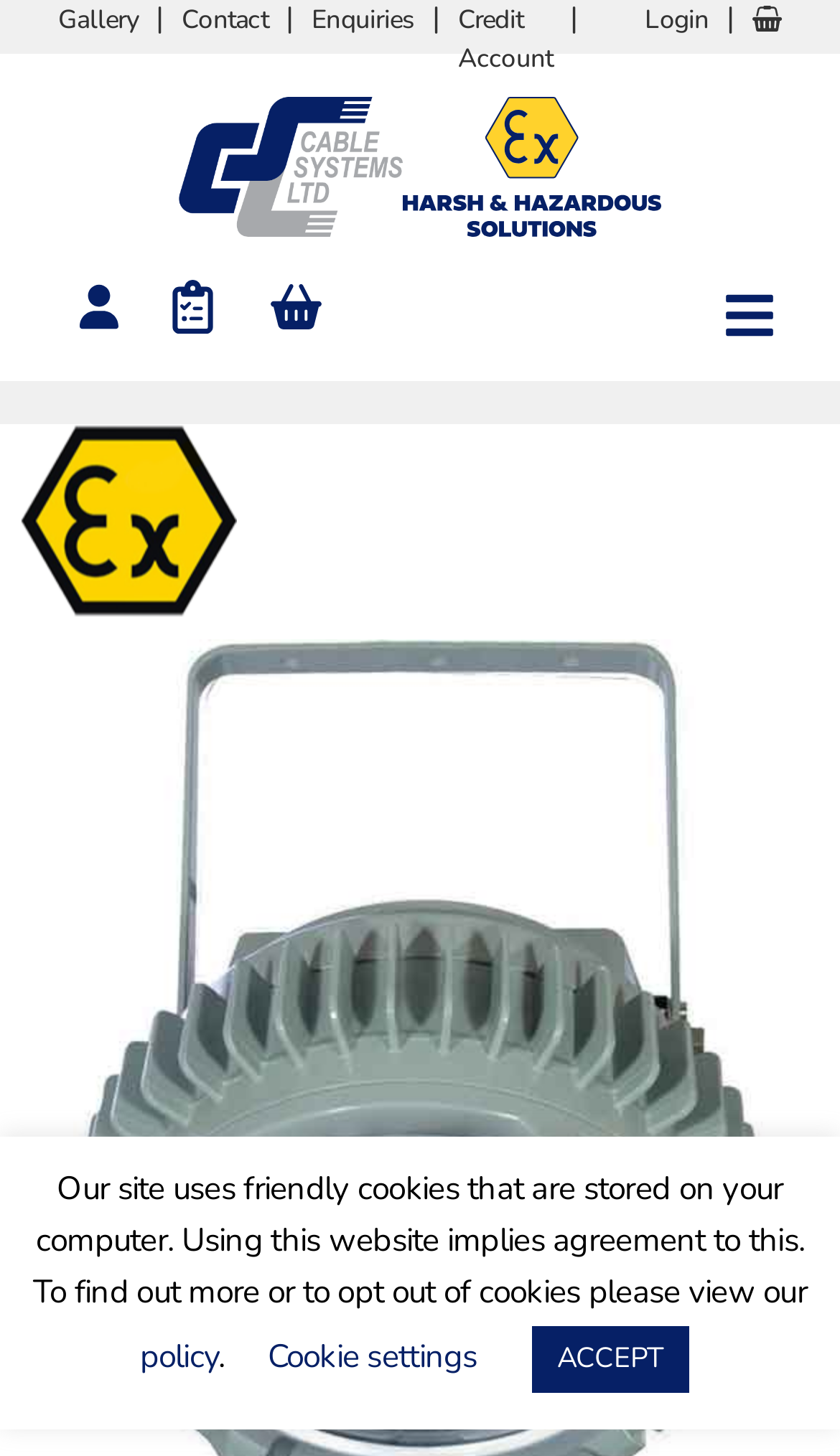Specify the bounding box coordinates of the area to click in order to follow the given instruction: "Open menu."

[0.854, 0.197, 0.931, 0.234]